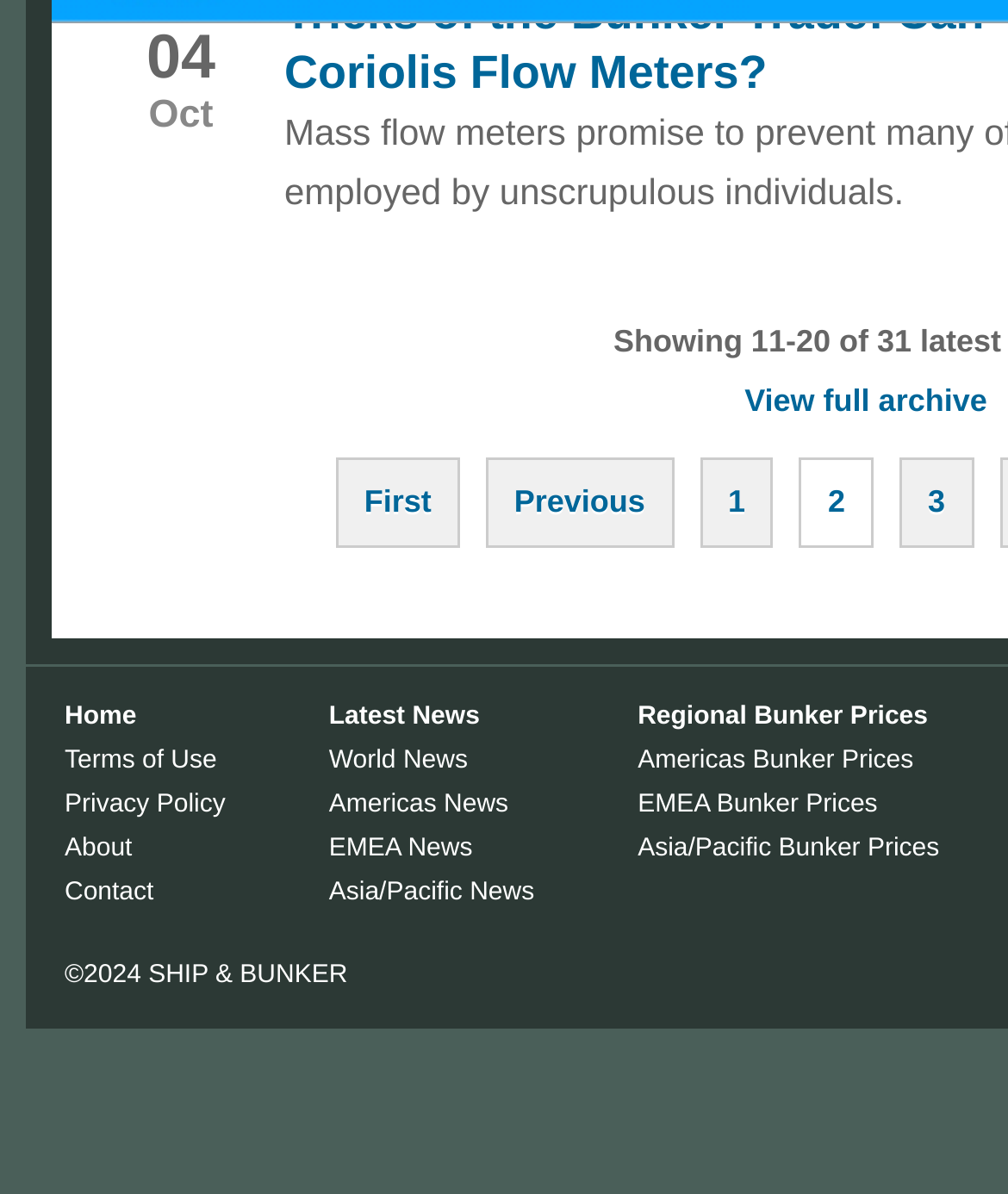How many news category links are there?
Give a detailed and exhaustive answer to the question.

I found the links related to news categories, which are 'Latest News', 'World News', 'Americas News', 'EMEA News', and 'Asia/Pacific News'. There are 5 news category links in total.